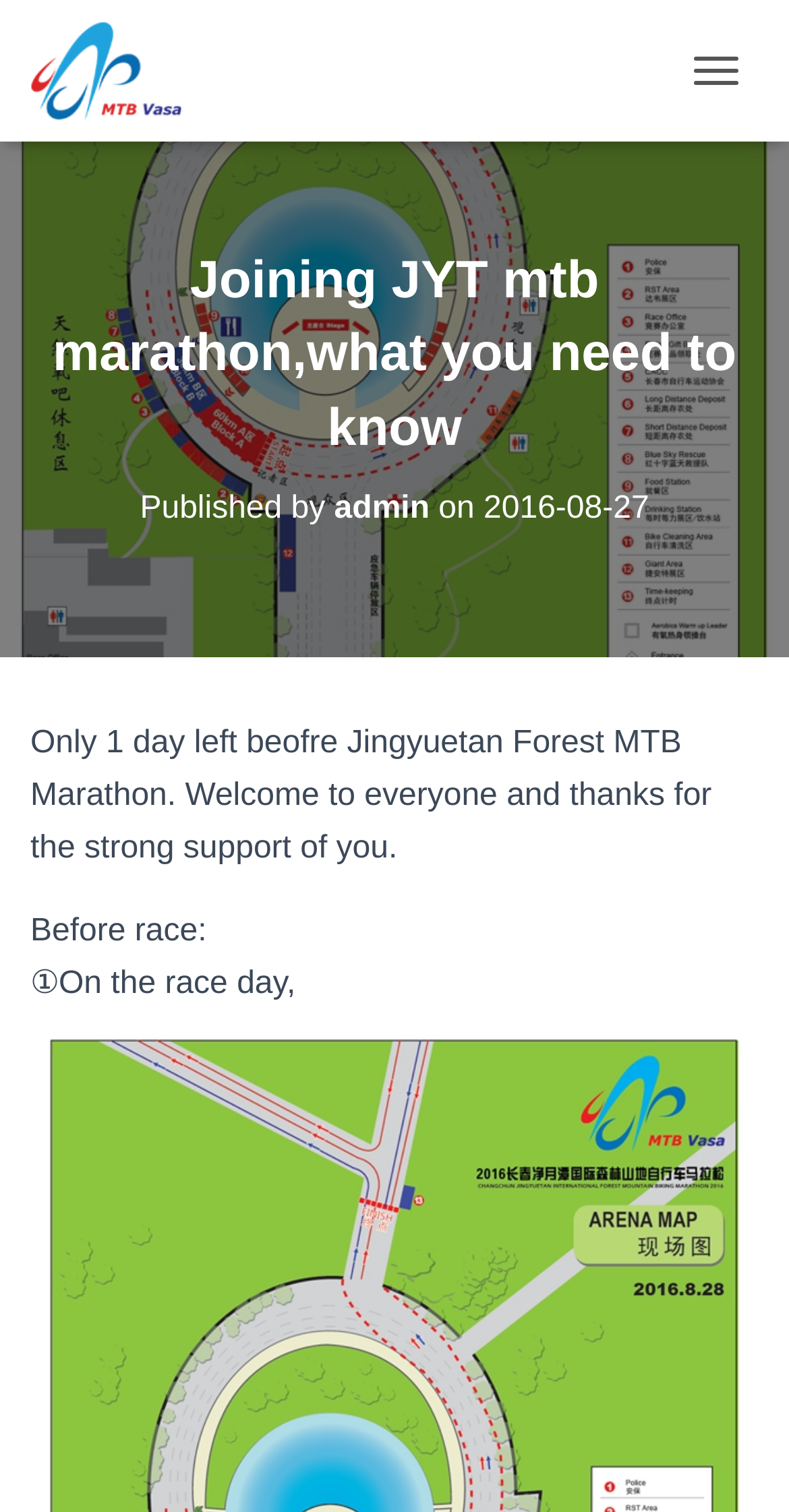Carefully examine the image and provide an in-depth answer to the question: Who published the article?

The author of the article is mentioned as 'admin' in the text 'Published by admin on 2016-08-27', which is located below the main heading of the webpage.